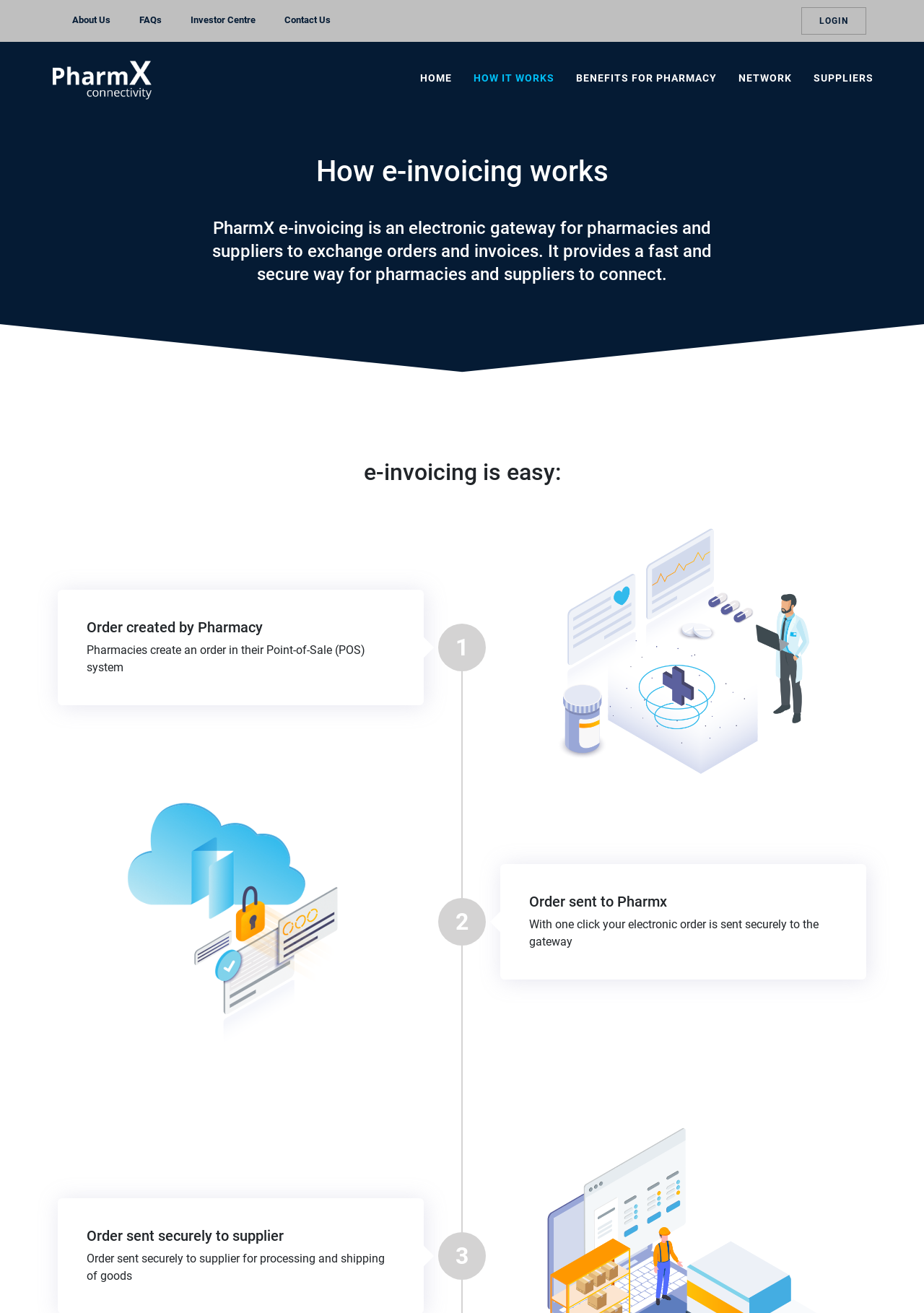Identify the main heading from the webpage and provide its text content.

How e-invoicing works